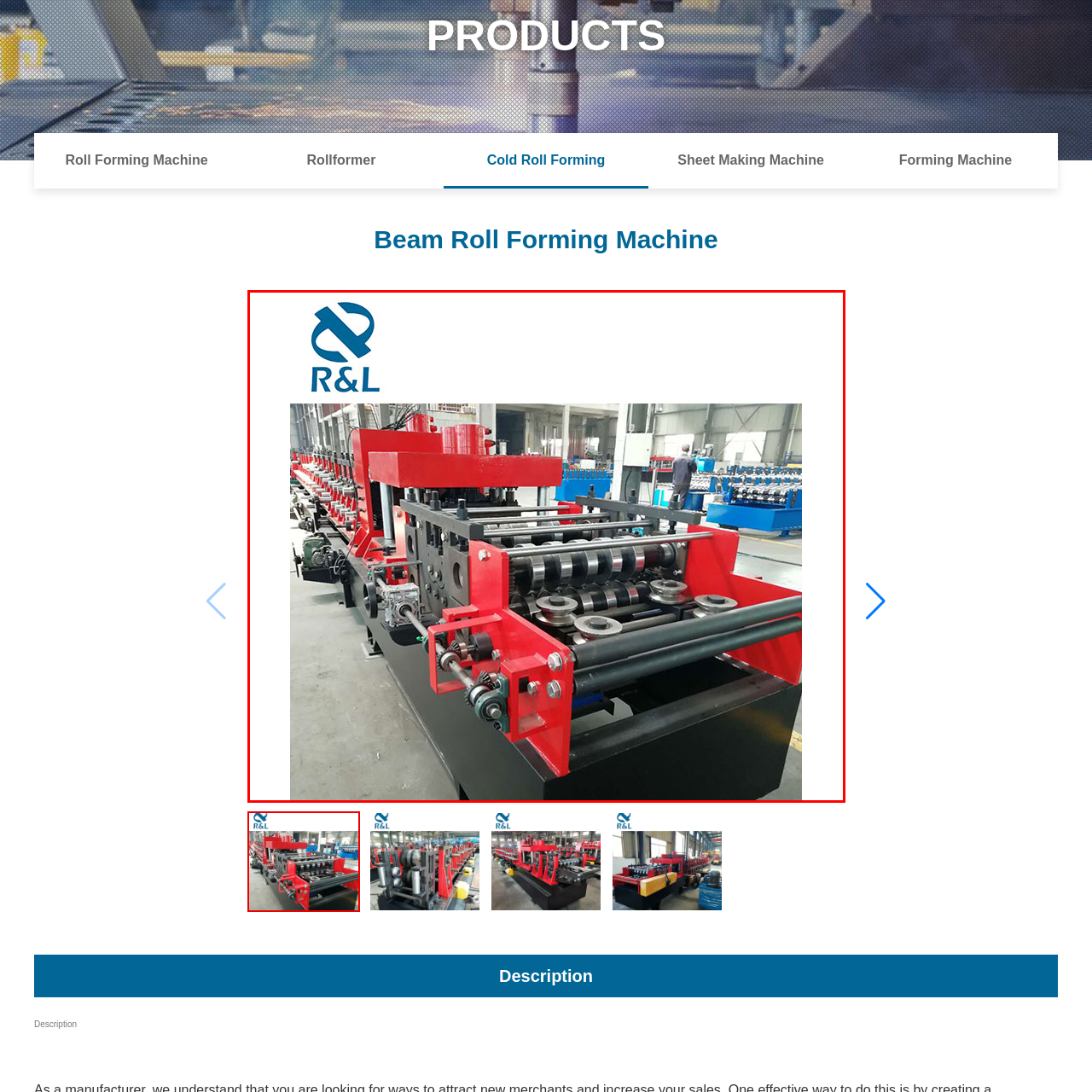Narrate the specific details and elements found within the red-bordered image.

The image showcases a modern roll forming machine manufactured by R&L, prominently featuring a vibrant red and black color scheme. This machine is designed for precision metal shaping, and its structure includes clearly visible rollers and a robust framework. In the background, one can see additional machinery and equipment organized neatly, indicating a well-equipped manufacturing facility. The image captures the intricate details of the machine, emphasizing its industrial design and functionality, essential for producing high-quality metal components in a streamlined production process.